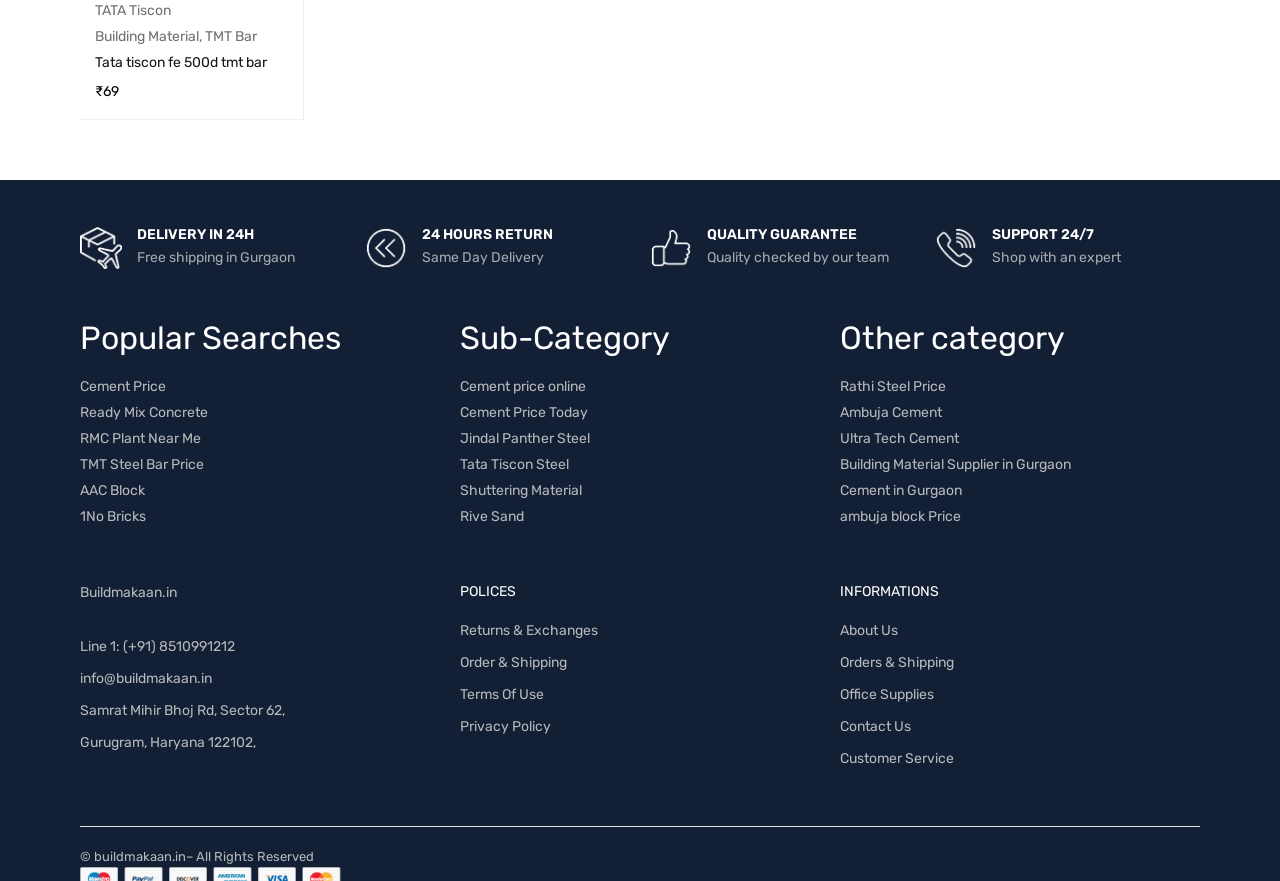Please indicate the bounding box coordinates for the clickable area to complete the following task: "Contact Us". The coordinates should be specified as four float numbers between 0 and 1, i.e., [left, top, right, bottom].

[0.656, 0.815, 0.712, 0.834]